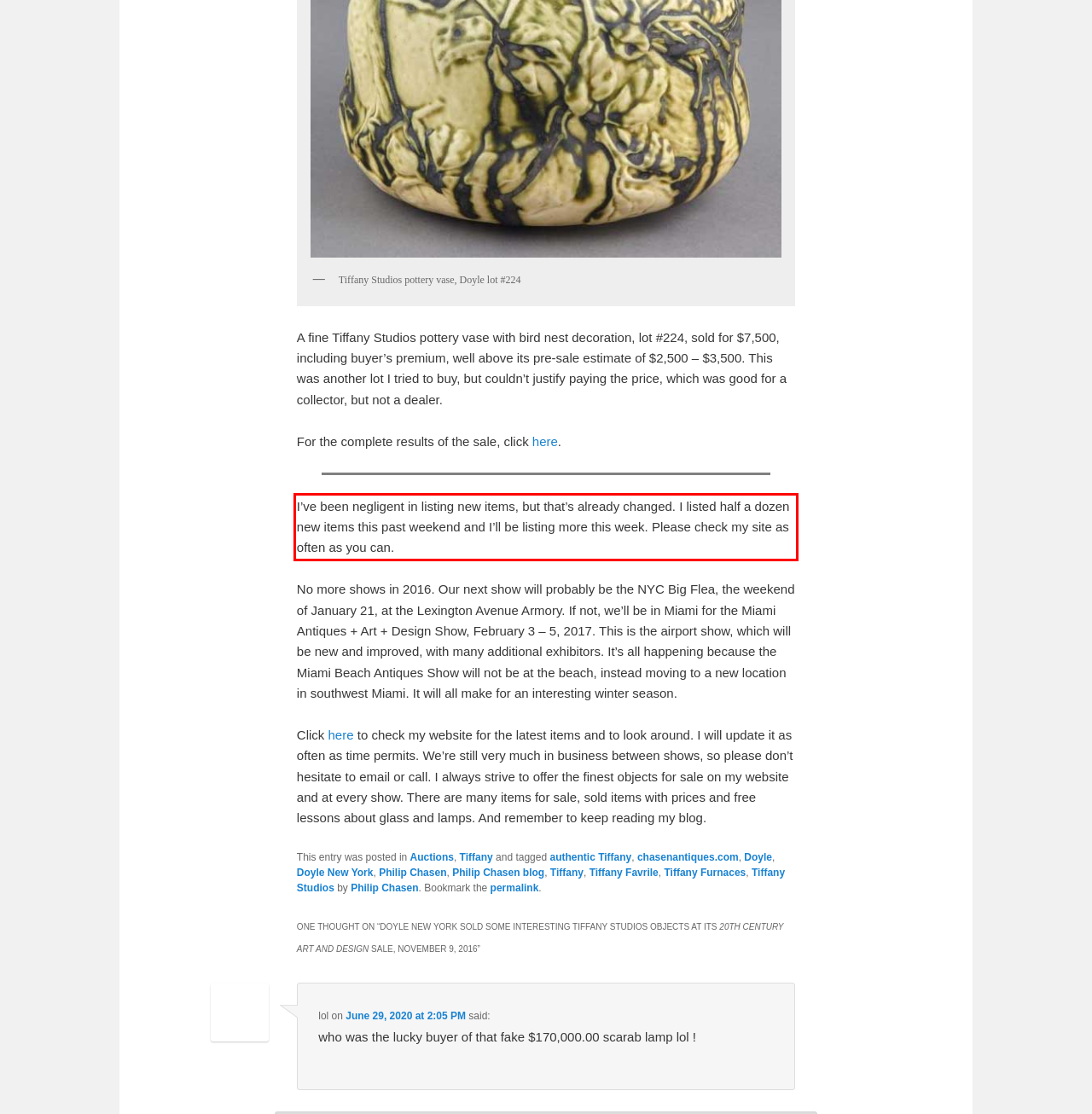The screenshot you have been given contains a UI element surrounded by a red rectangle. Use OCR to read and extract the text inside this red rectangle.

I’ve been negligent in listing new items, but that’s already changed. I listed half a dozen new items this past weekend and I’ll be listing more this week. Please check my site as often as you can.